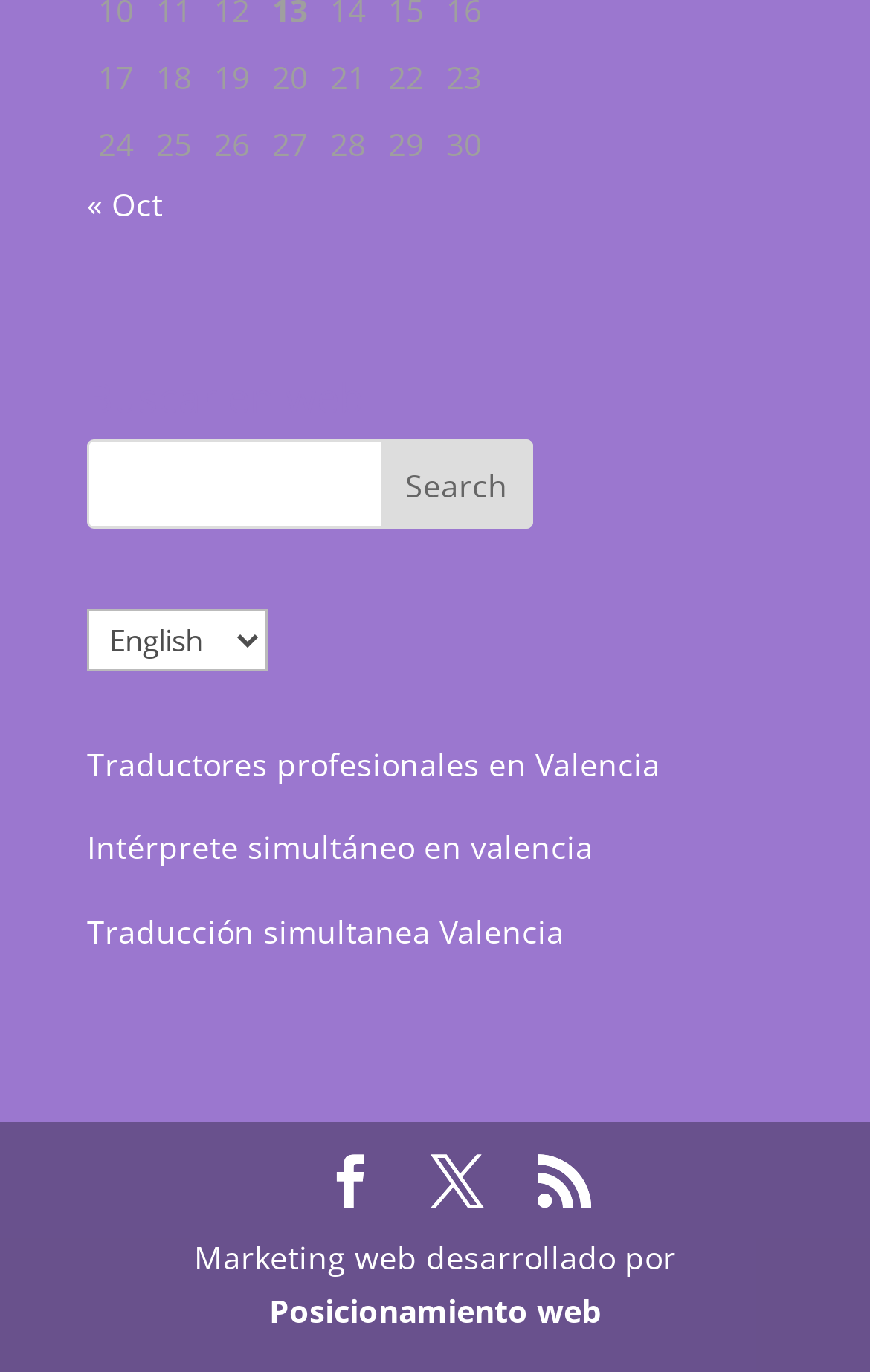Please determine the bounding box coordinates of the area that needs to be clicked to complete this task: 'Translate simultaneously in Valencia'. The coordinates must be four float numbers between 0 and 1, formatted as [left, top, right, bottom].

[0.1, 0.664, 0.649, 0.694]